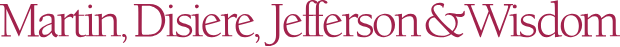Thoroughly describe everything you see in the image.

The image prominently features the names "Martin, Disiere, Jefferson & Wisdom," rendered in an elegant, large font. This text reflects the branding of a legal or consulting firm, suggesting a focus on professionalism and expertise. The color of the text appears in a deep maroon, adding a sophisticated and authoritative touch to the presentation. The image might be used in promotional materials, a website header, or legal documents to signify the firm's identity and establish its presence in the industry.